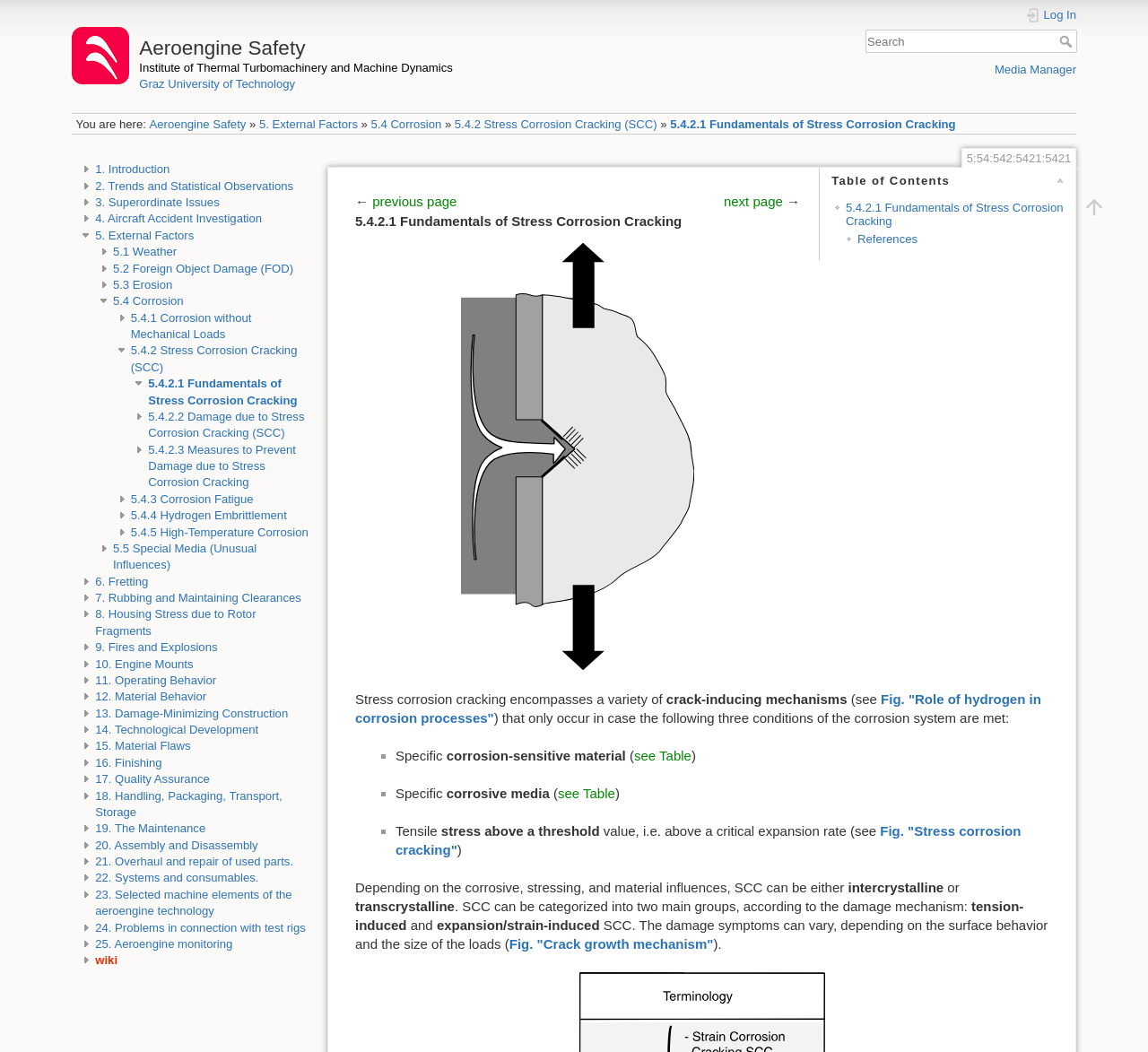What is the name of the university?
Please provide a single word or phrase as the answer based on the screenshot.

Graz University of Technology